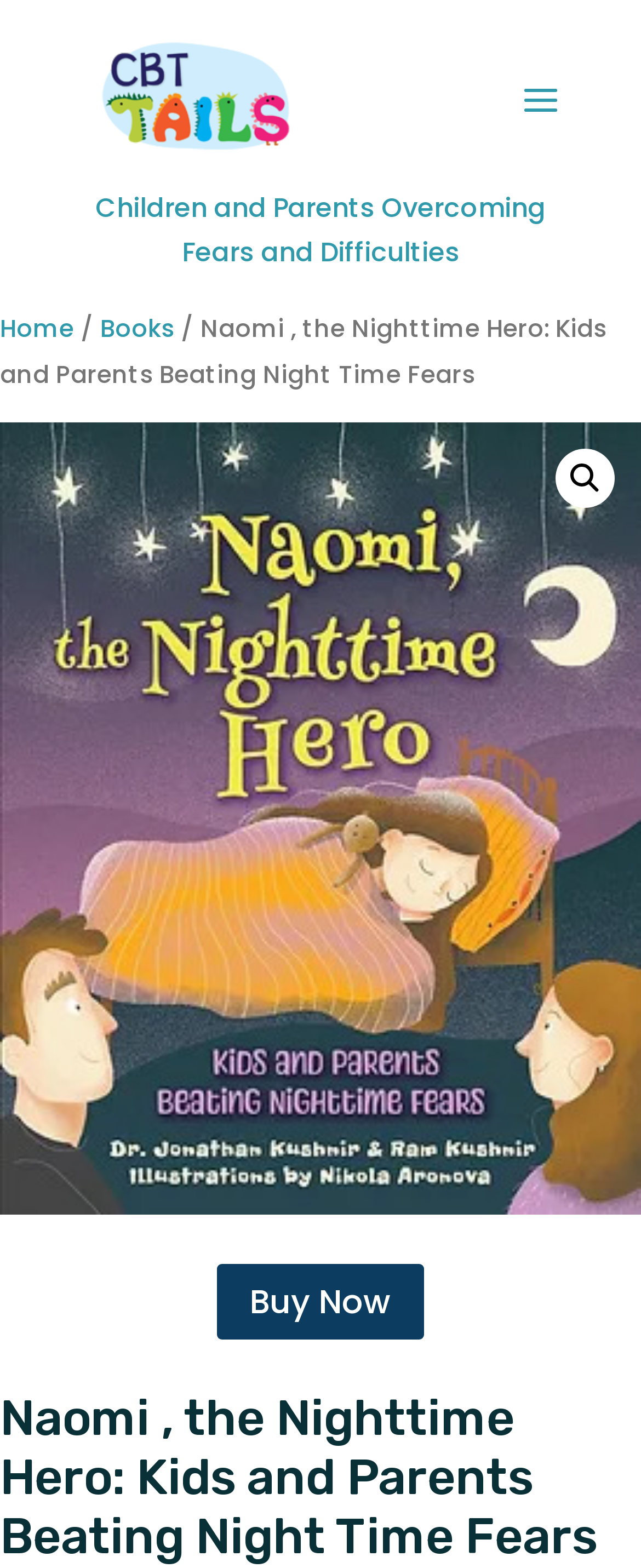Using a single word or phrase, answer the following question: 
What is the symbol on the top-right corner of the webpage?

Magnifying glass